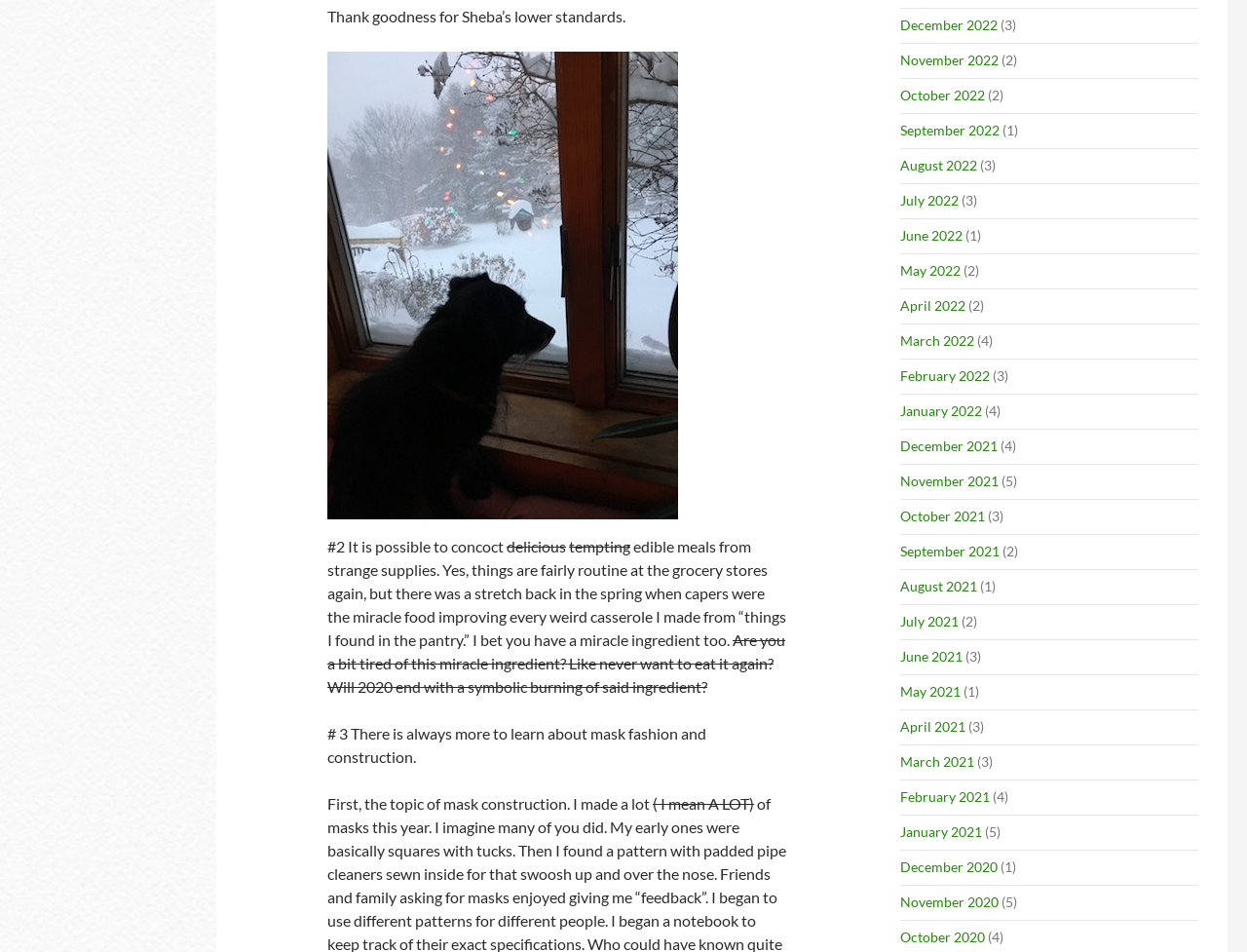Please answer the following query using a single word or phrase: 
What is the author's opinion about a miracle ingredient?

Tired of it